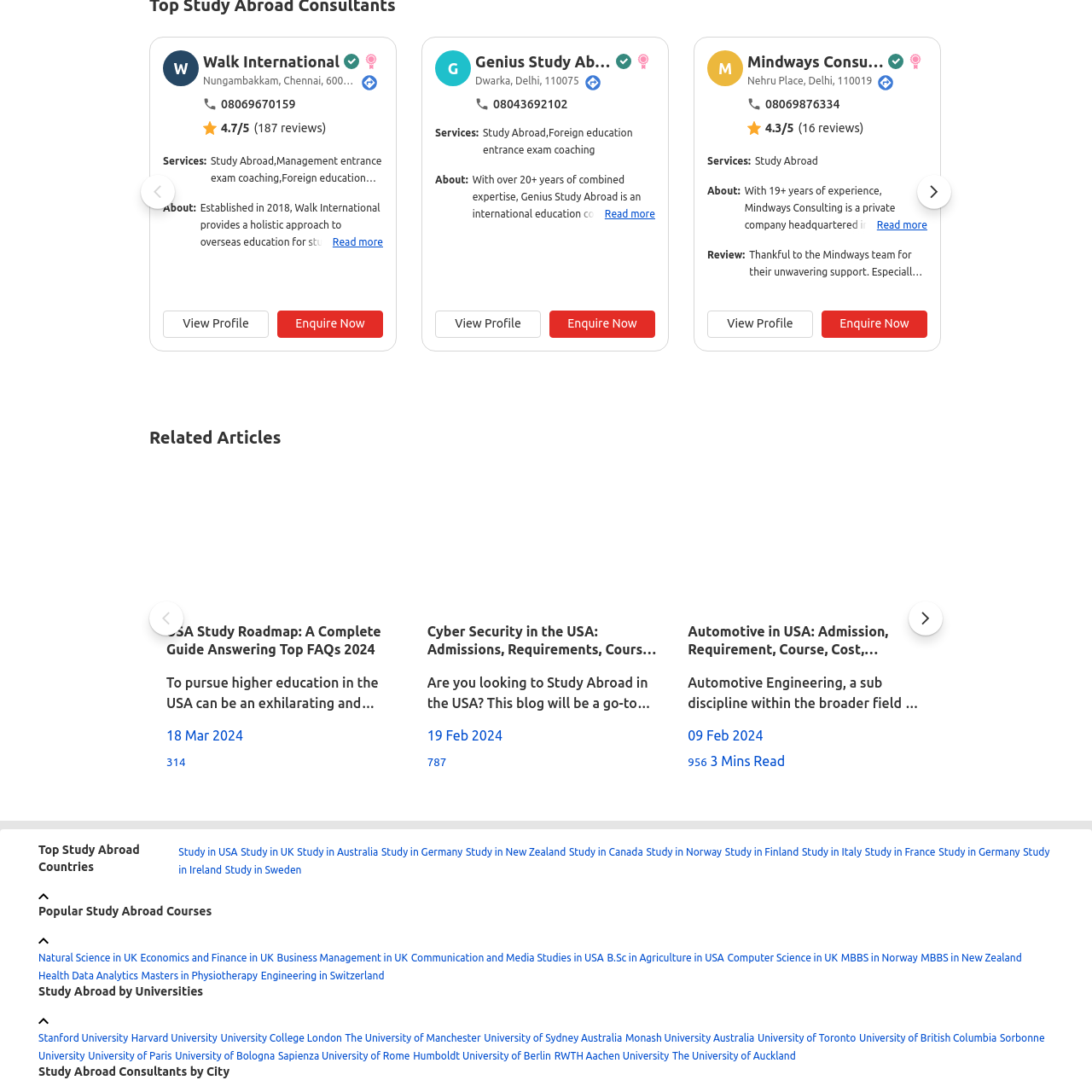What type of tests does Walk International provide coaching for?
Observe the image inside the red-bordered box and offer a detailed answer based on the visual details you find.

According to the caption, Walk International provides coaching for important tests such as IELTS, TOEFL, GRE, and GMAT, which are essential for students who want to study abroad.